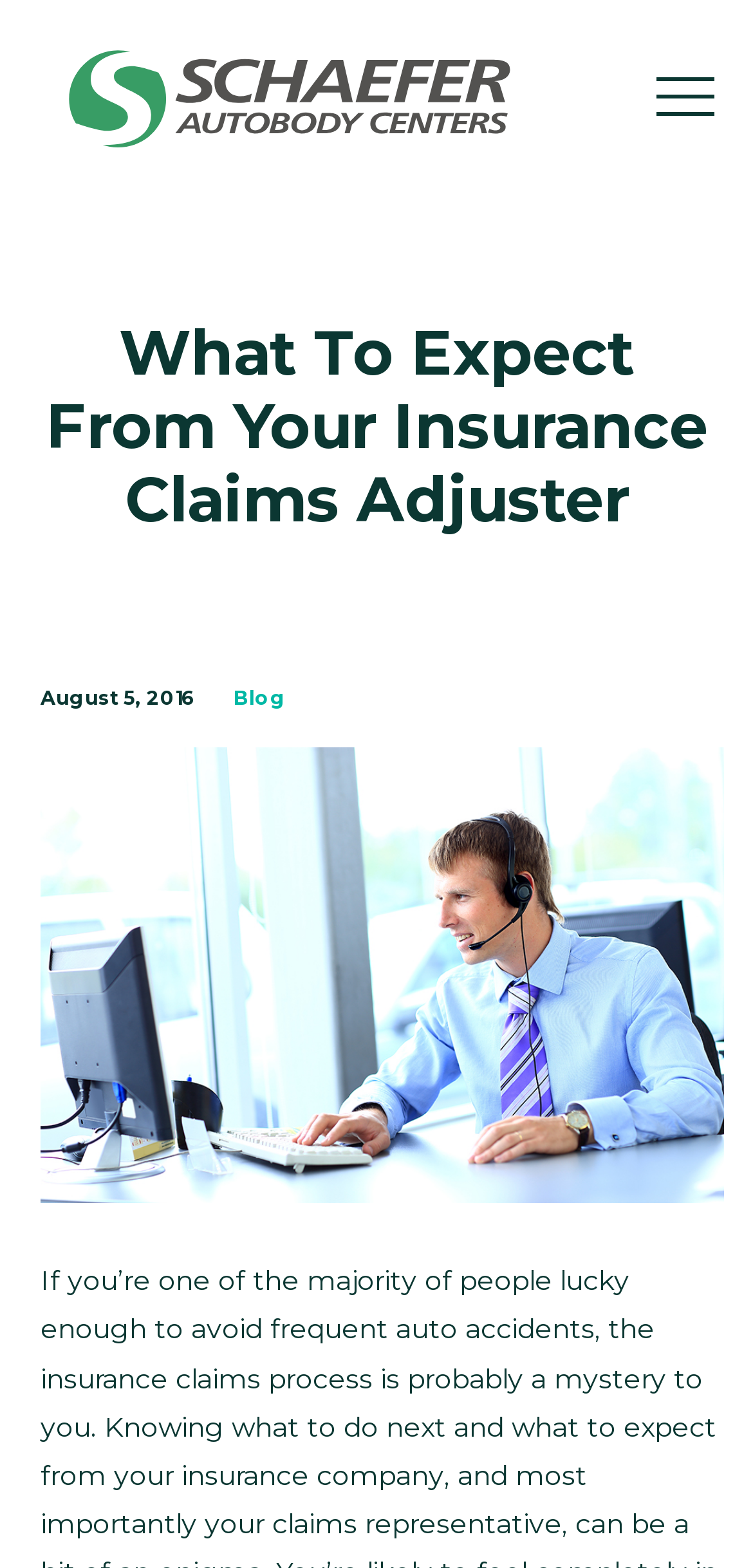Your task is to extract the text of the main heading from the webpage.

What To Expect From Your Insurance Claims Adjuster